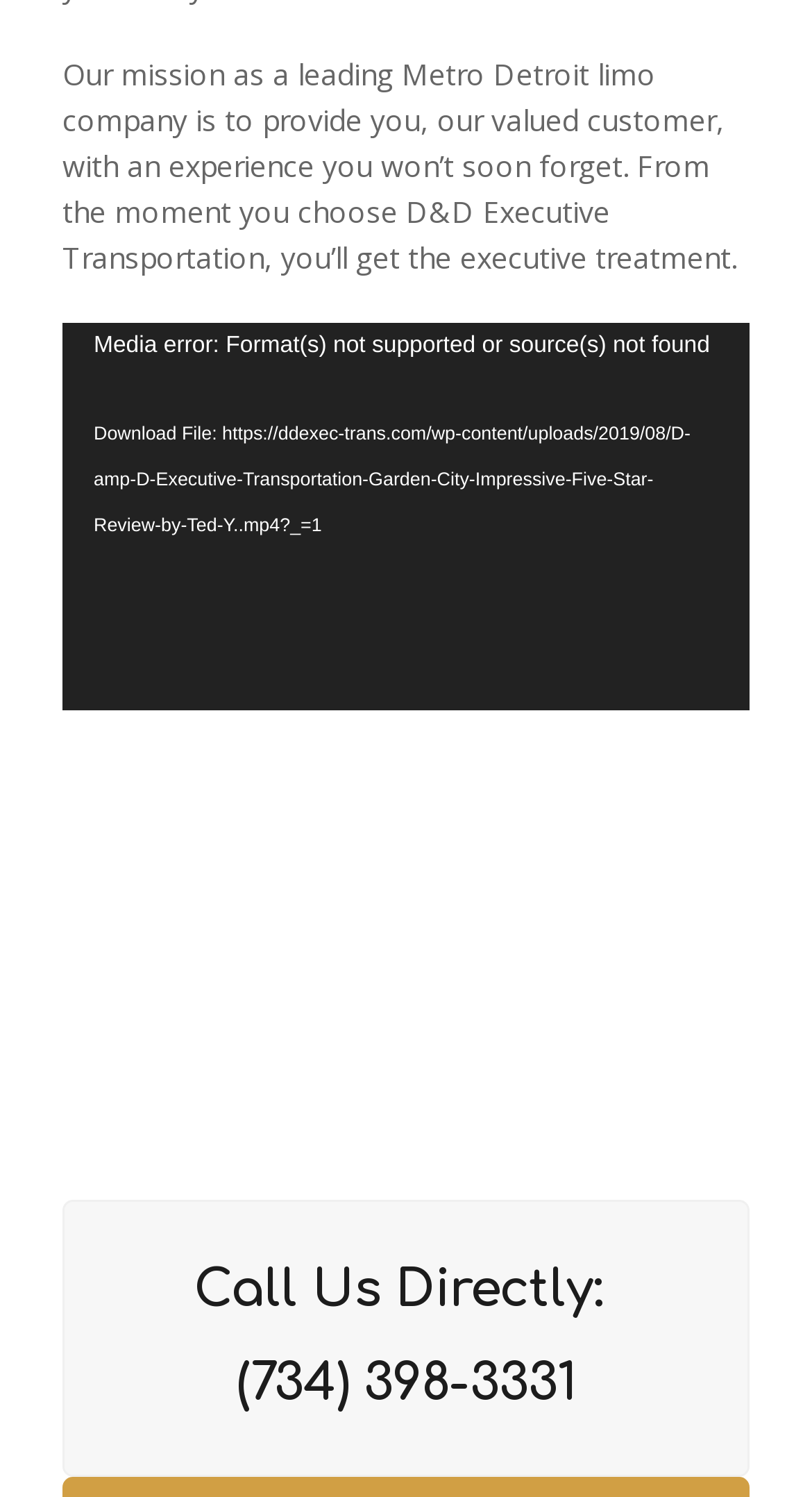Please answer the following question using a single word or phrase: 
Can the video be downloaded?

Yes